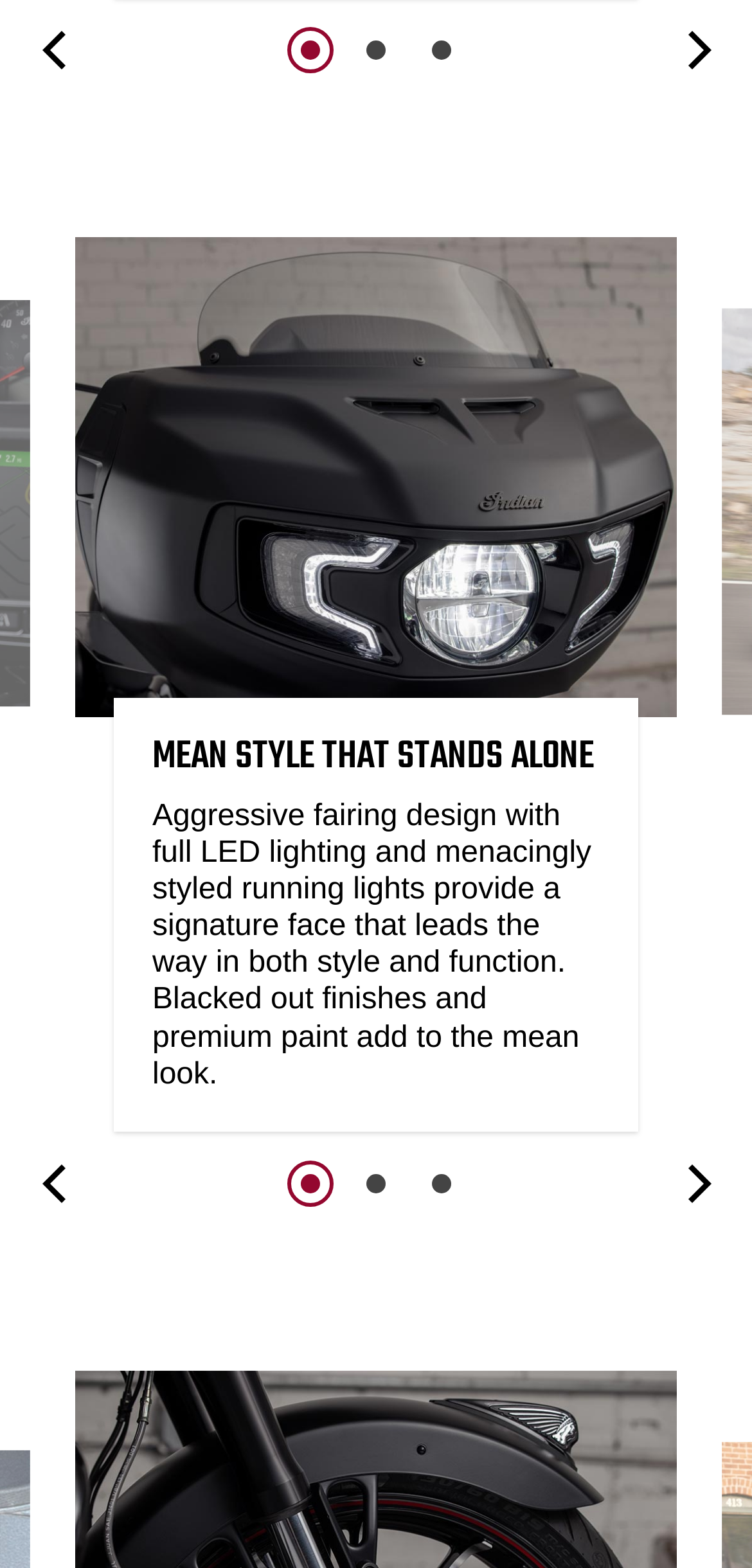Determine the bounding box coordinates of the area to click in order to meet this instruction: "click the previous button at the bottom".

[0.05, 0.743, 0.101, 0.768]